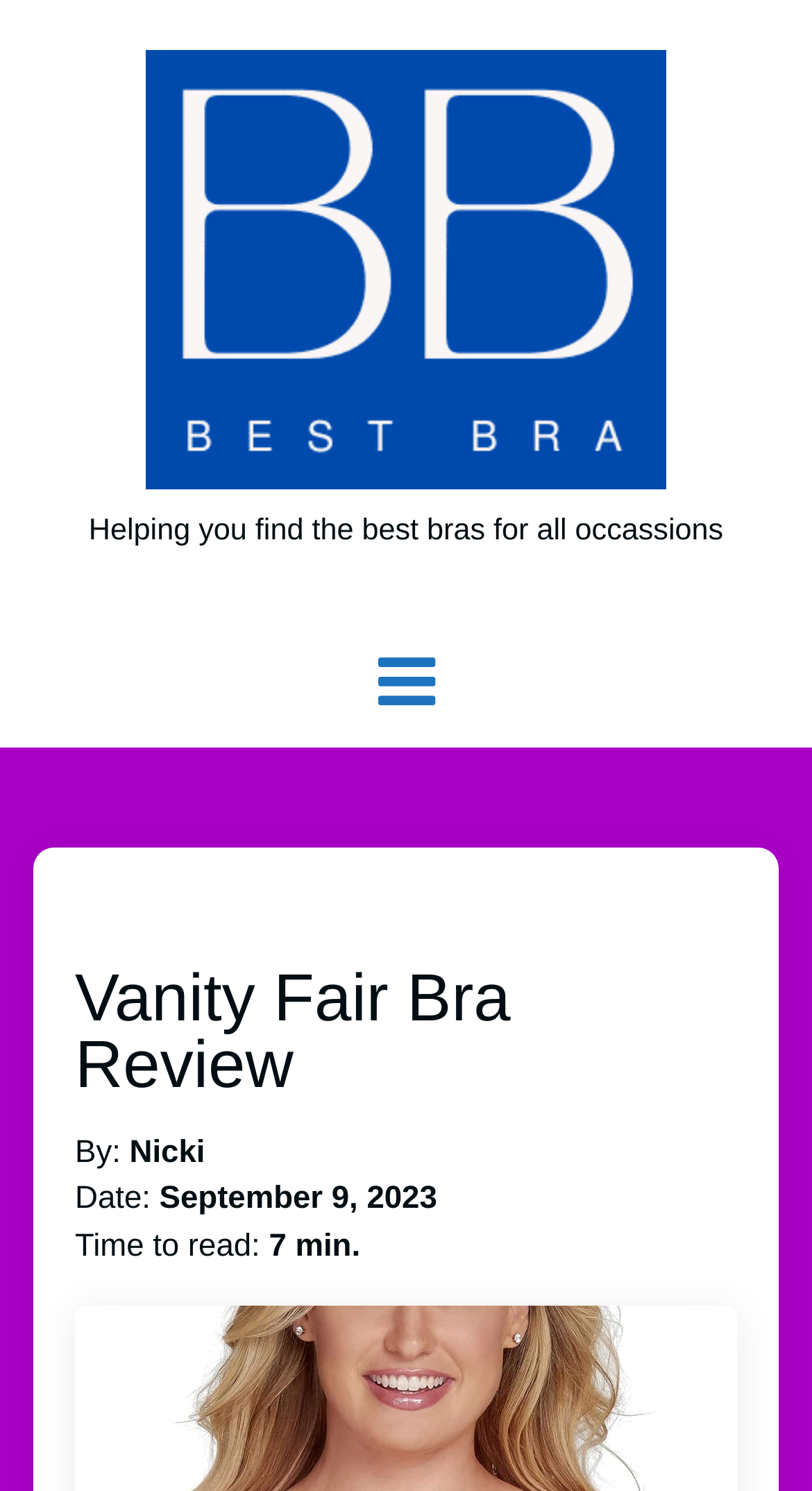Can you extract the headline from the webpage for me?

Vanity Fair Bra Review